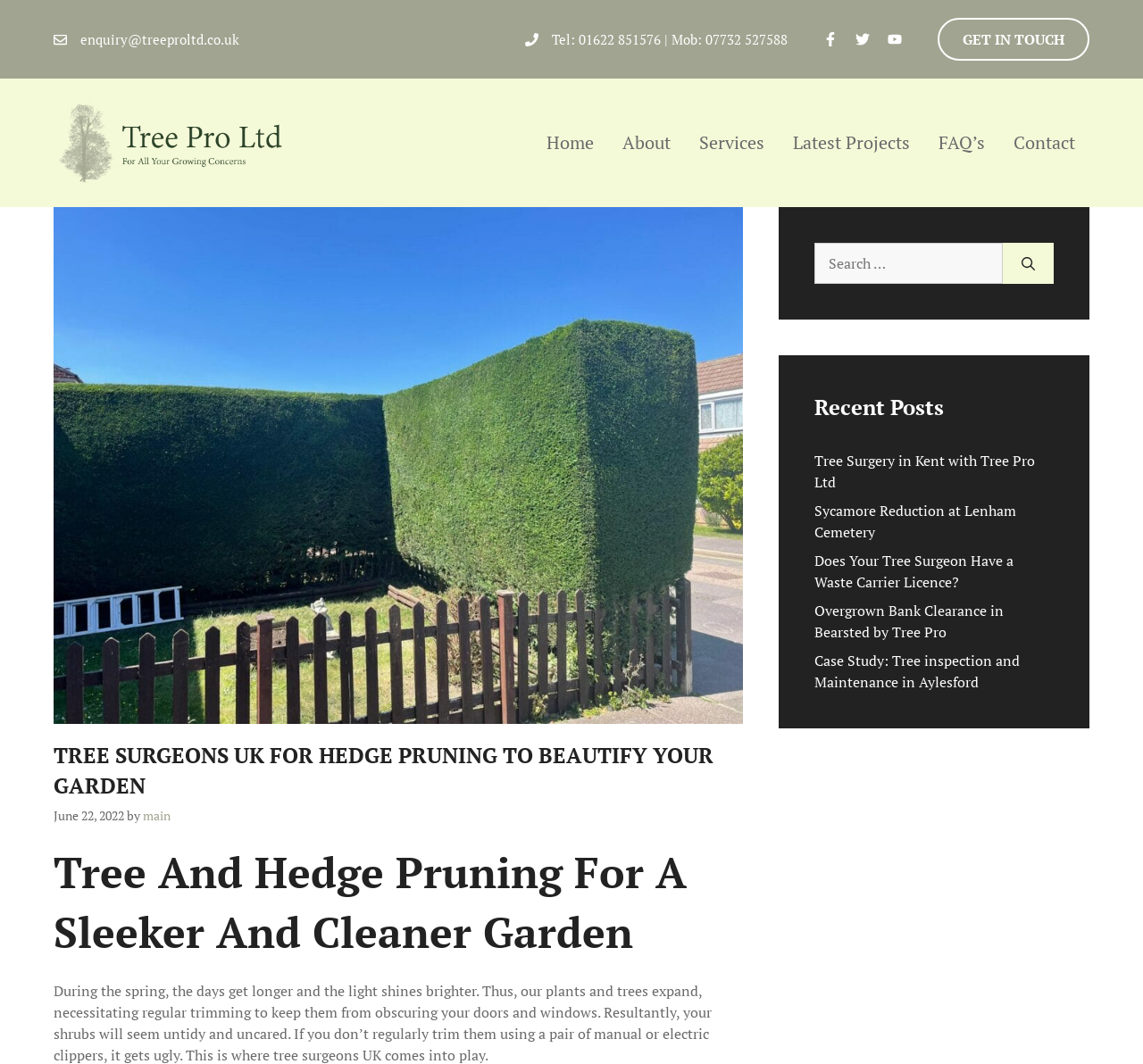Look at the image and answer the question in detail:
What is the name of the company providing tree surgeons?

I found the company name by looking at the top-left section of the webpage, where the company logo and name are displayed. The logo is an image with the text 'Tree Pro Ltd' next to it, which suggests that Tree Pro Ltd is the name of the company providing tree surgeons.